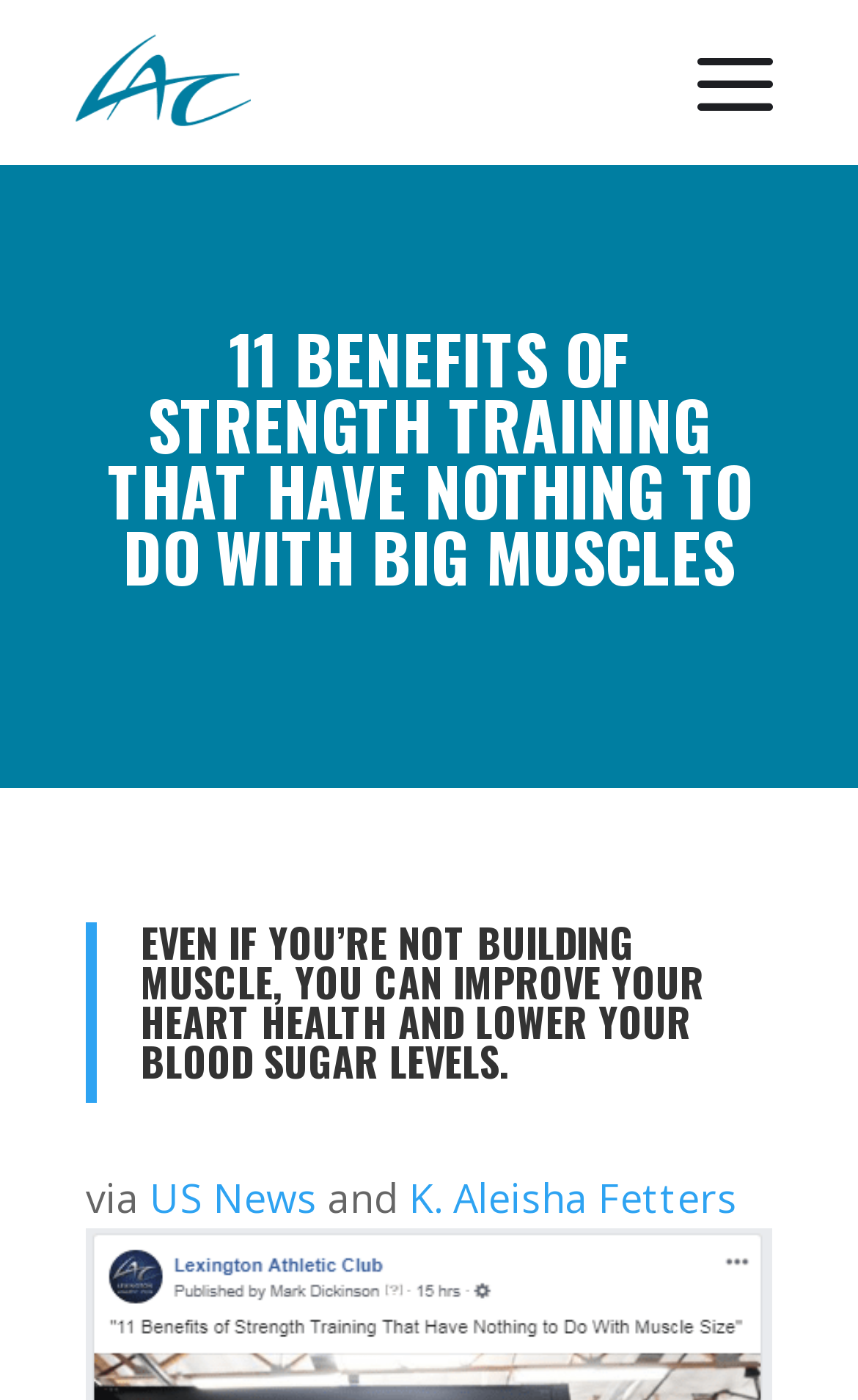Please identify and generate the text content of the webpage's main heading.

11 BENEFITS OF STRENGTH TRAINING THAT HAVE NOTHING TO DO WITH BIG MUSCLES